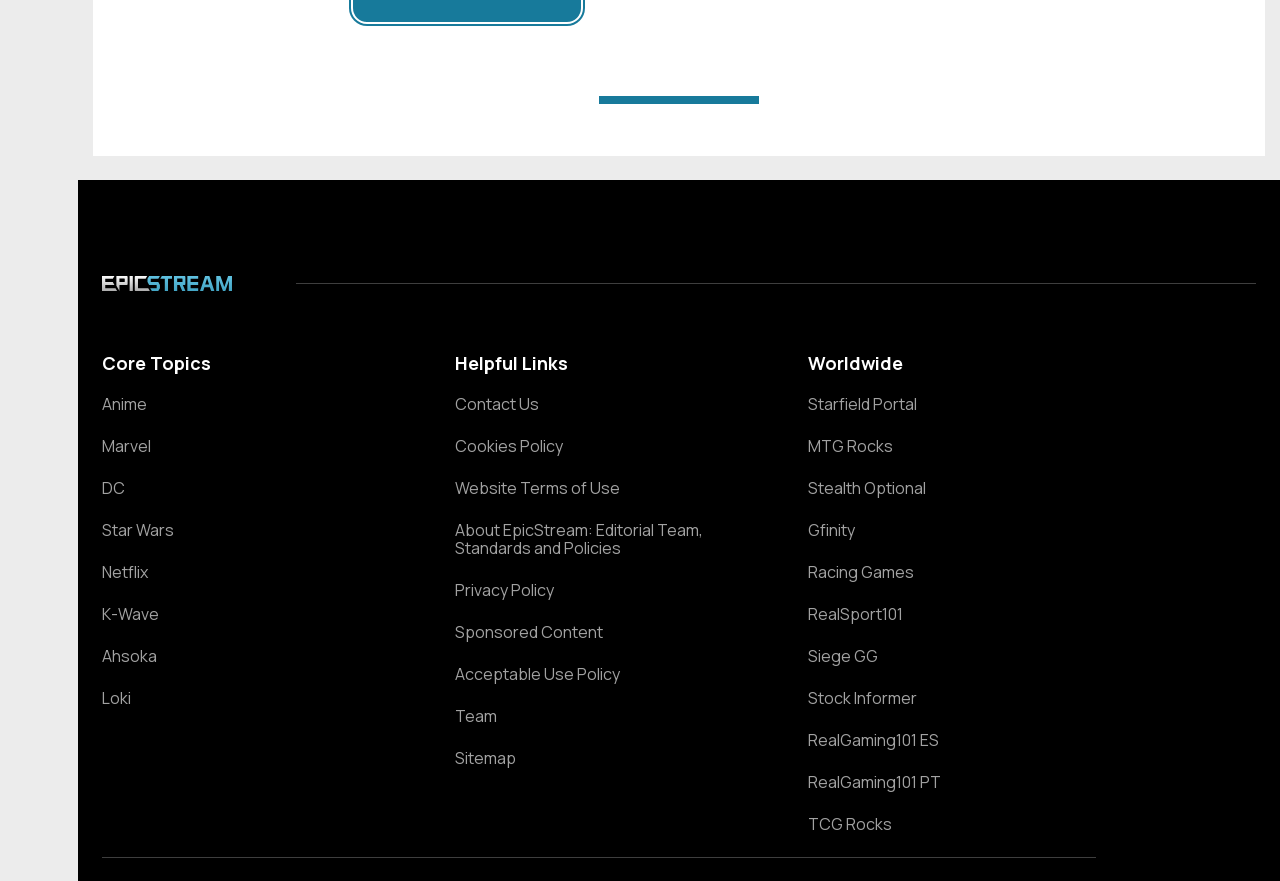How many links are under 'Helpful Links'?
By examining the image, provide a one-word or phrase answer.

8